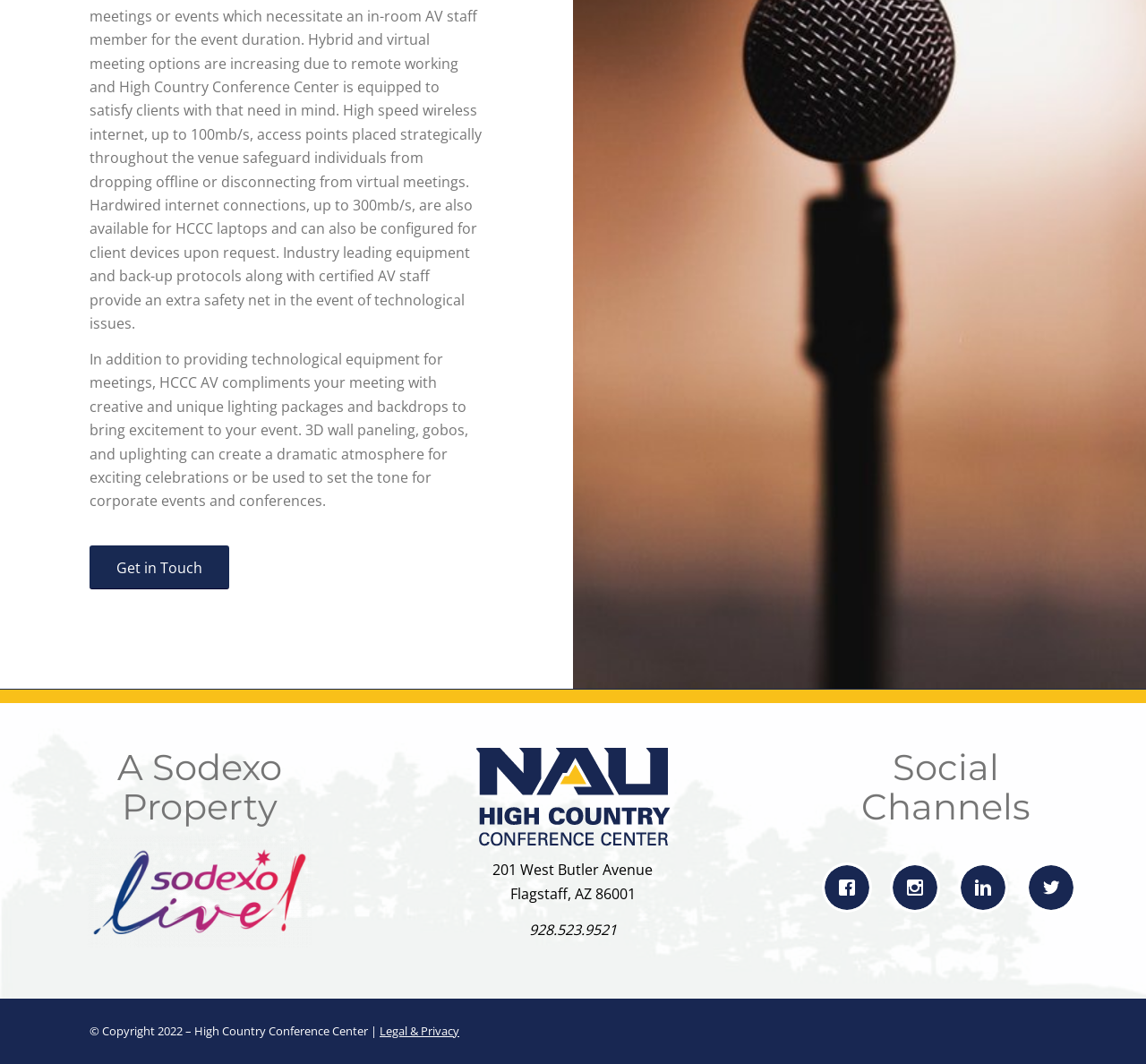Provide the bounding box coordinates in the format (top-left x, top-left y, bottom-right x, bottom-right y). All values are floating point numbers between 0 and 1. Determine the bounding box coordinate of the UI element described as: title="Sodexo Live"

[0.077, 0.785, 0.272, 0.89]